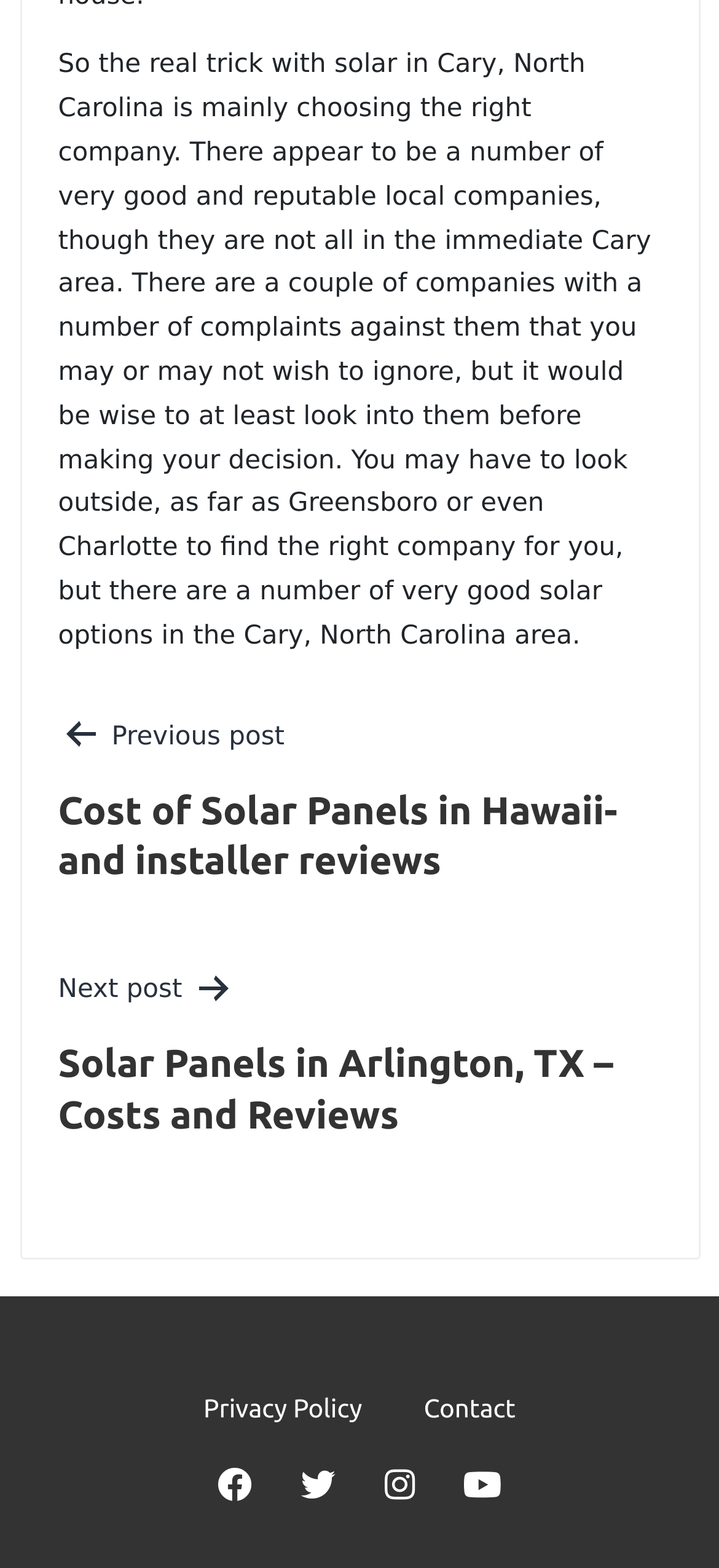Reply to the question below using a single word or brief phrase:
What is the purpose of the 'Posts' navigation?

To navigate between posts